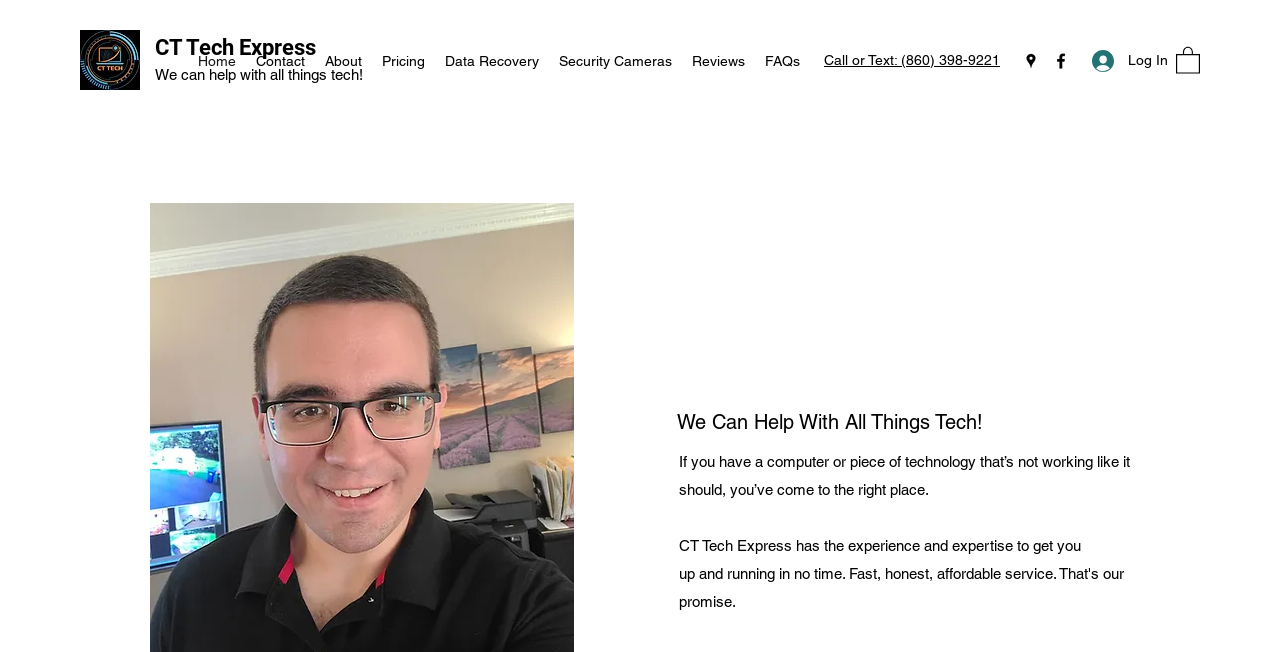Please identify the bounding box coordinates of the clickable area that will fulfill the following instruction: "Click the Facebook link". The coordinates should be in the format of four float numbers between 0 and 1, i.e., [left, top, right, bottom].

[0.062, 0.046, 0.109, 0.138]